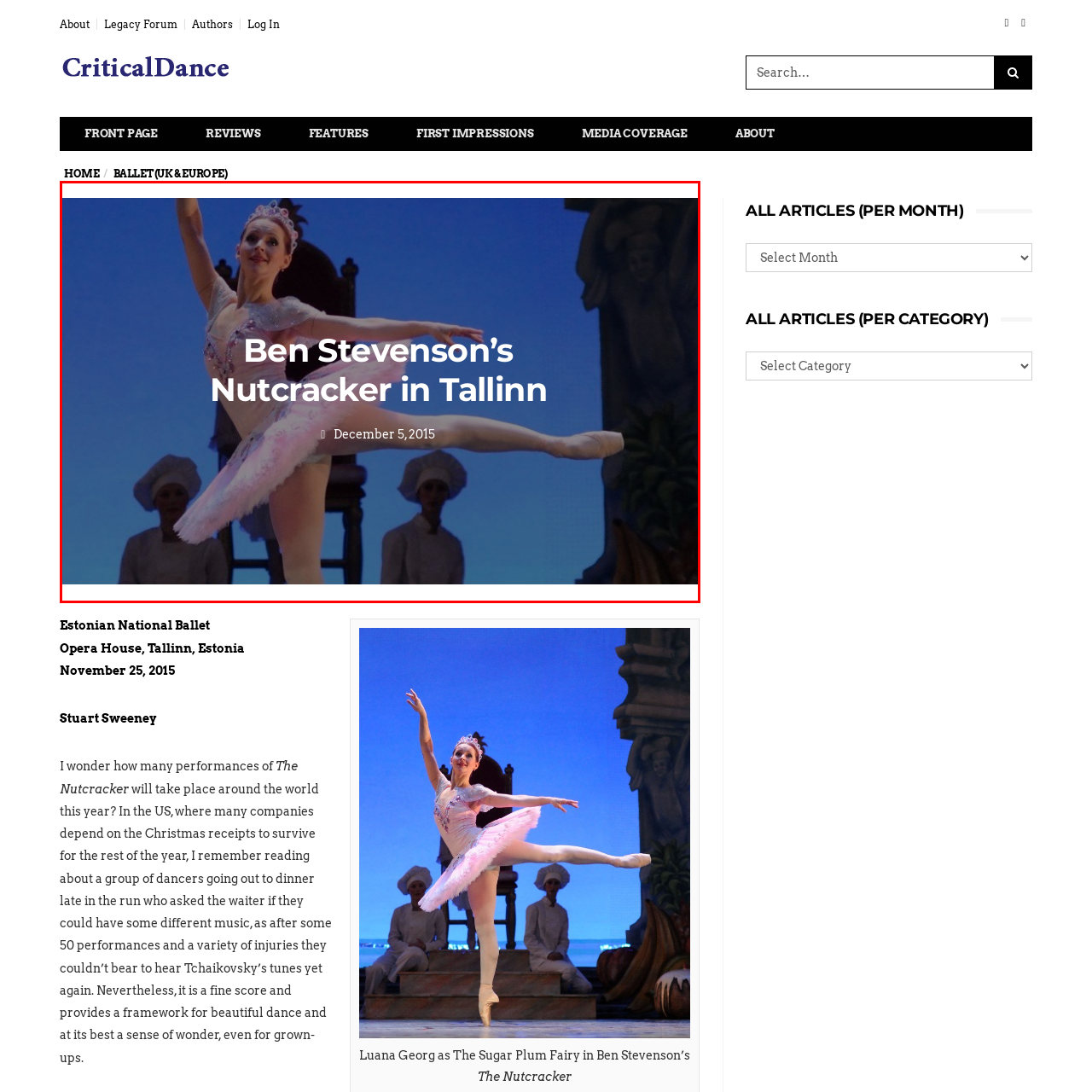Where was the production of 'The Nutcracker' performed?  
Inspect the image within the red boundary and offer a detailed explanation grounded in the visual information present in the image.

The caption states that the image captures a mesmerizing moment from Ben Stevenson's production of 'The Nutcracker', performed in Tallinn, which indicates the location of the performance.